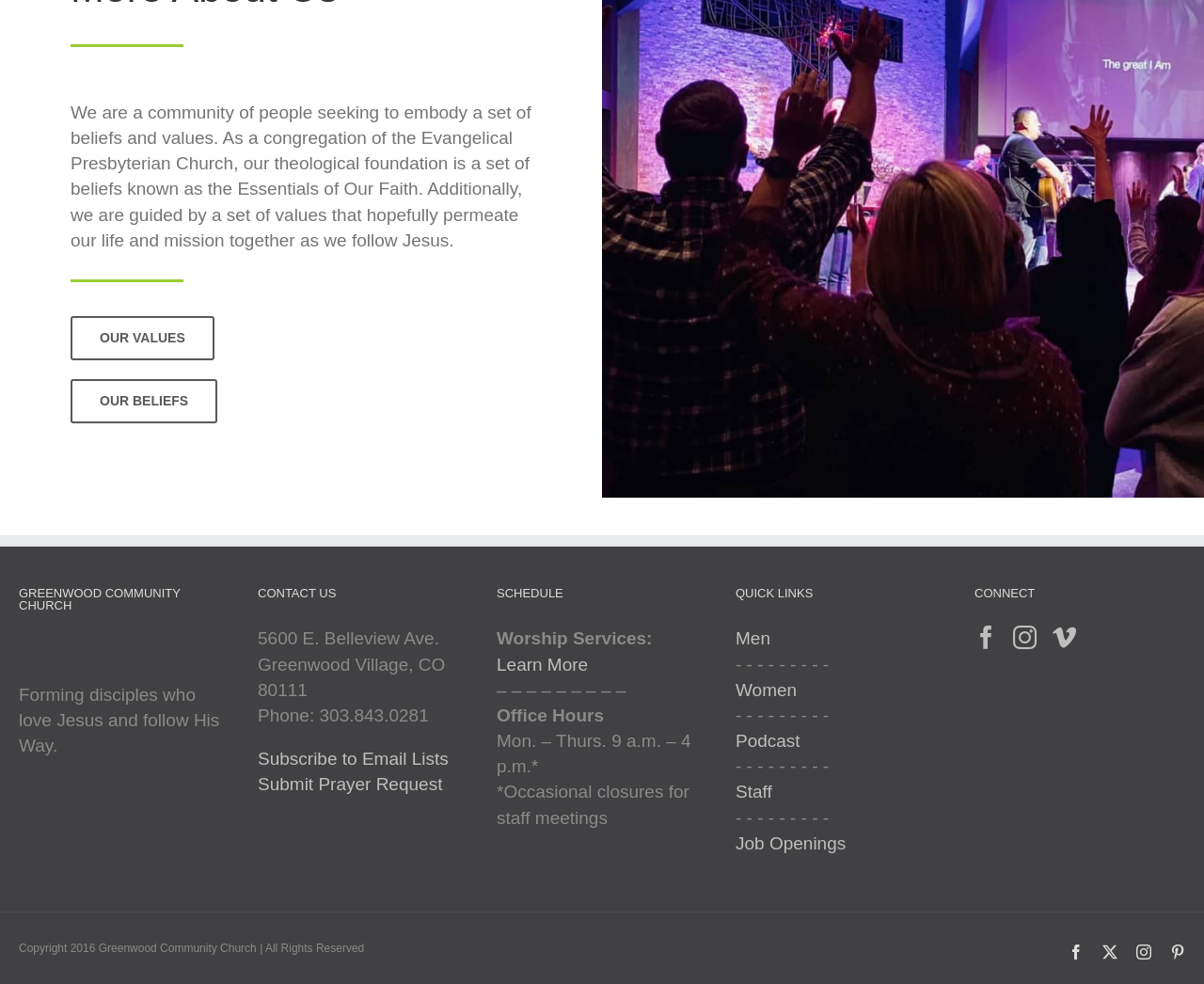Locate the bounding box coordinates of the clickable area needed to fulfill the instruction: "Click on OUR VALUES".

[0.059, 0.321, 0.178, 0.366]